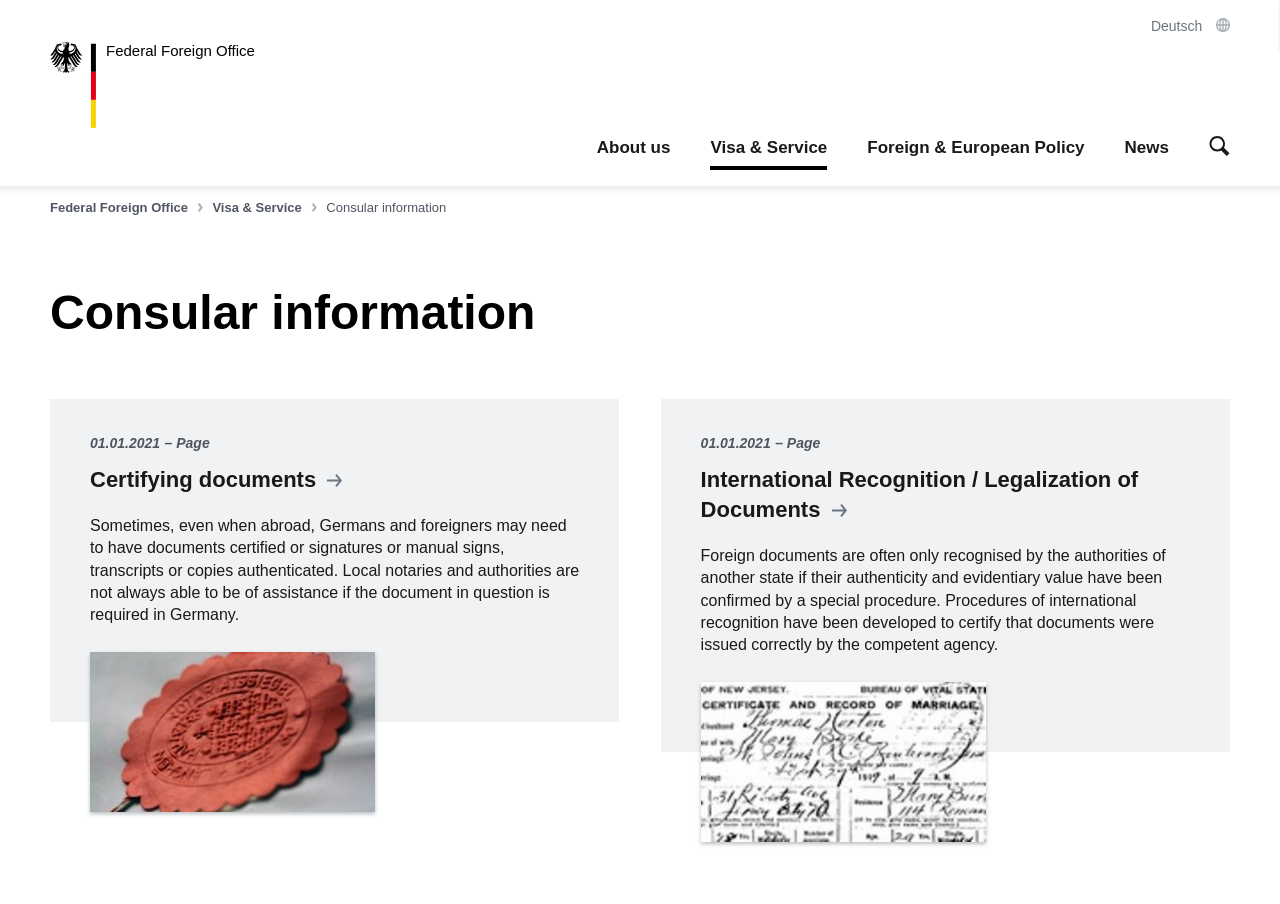How many images are there in the first article?
Use the screenshot to answer the question with a single word or phrase.

3